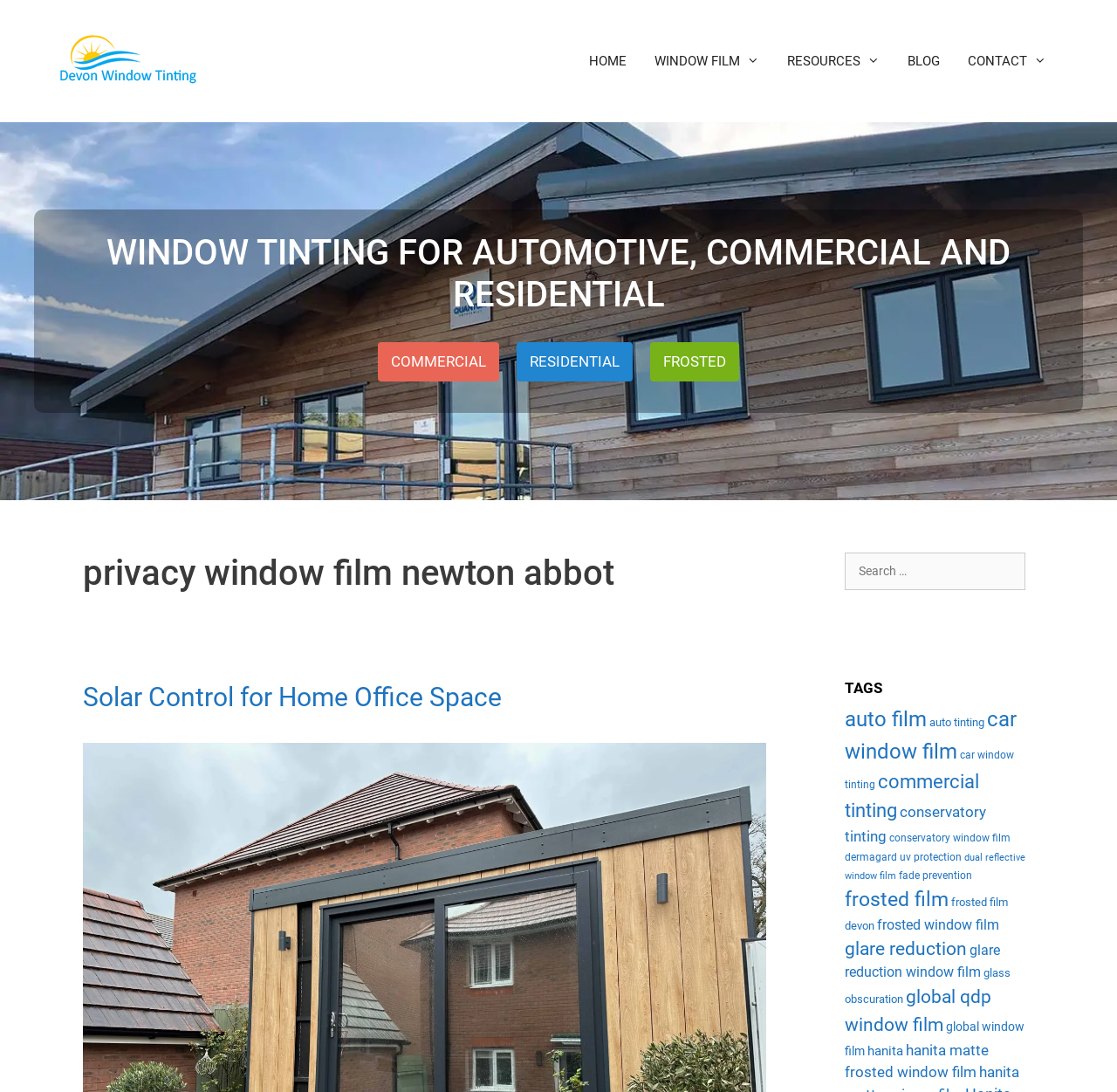What type of window film is mentioned?
Carefully examine the image and provide a detailed answer to the question.

In the webpage, there are multiple links related to window films, and one of them is 'FROSTED' which is a type of window film. Additionally, there are other links like 'frosted film', 'frosted film devon', and 'frosted window film' that also suggest the mention of frosted window film.